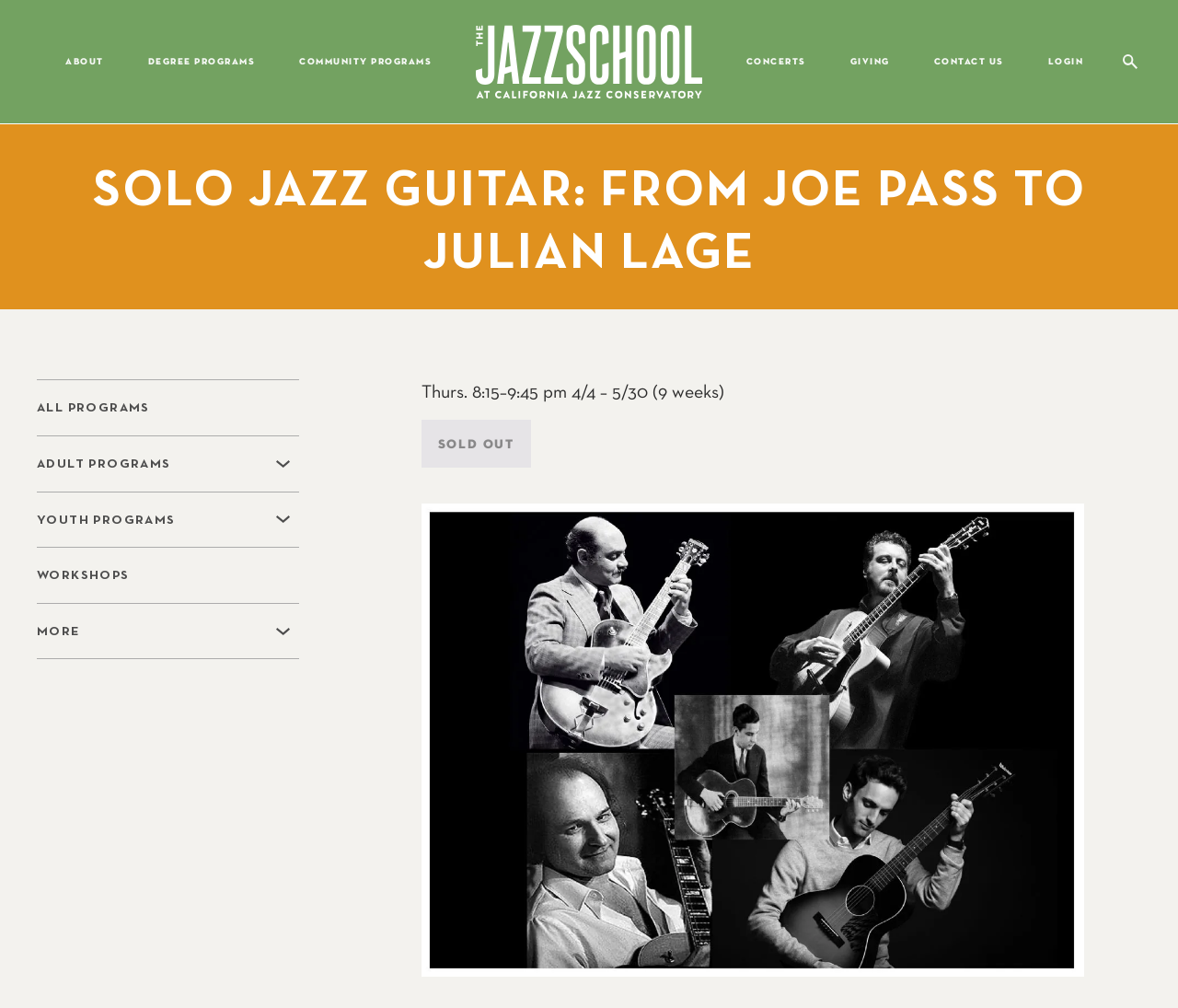From the webpage screenshot, predict the bounding box coordinates (top-left x, top-left y, bottom-right x, bottom-right y) for the UI element described here: Skip to main content

None